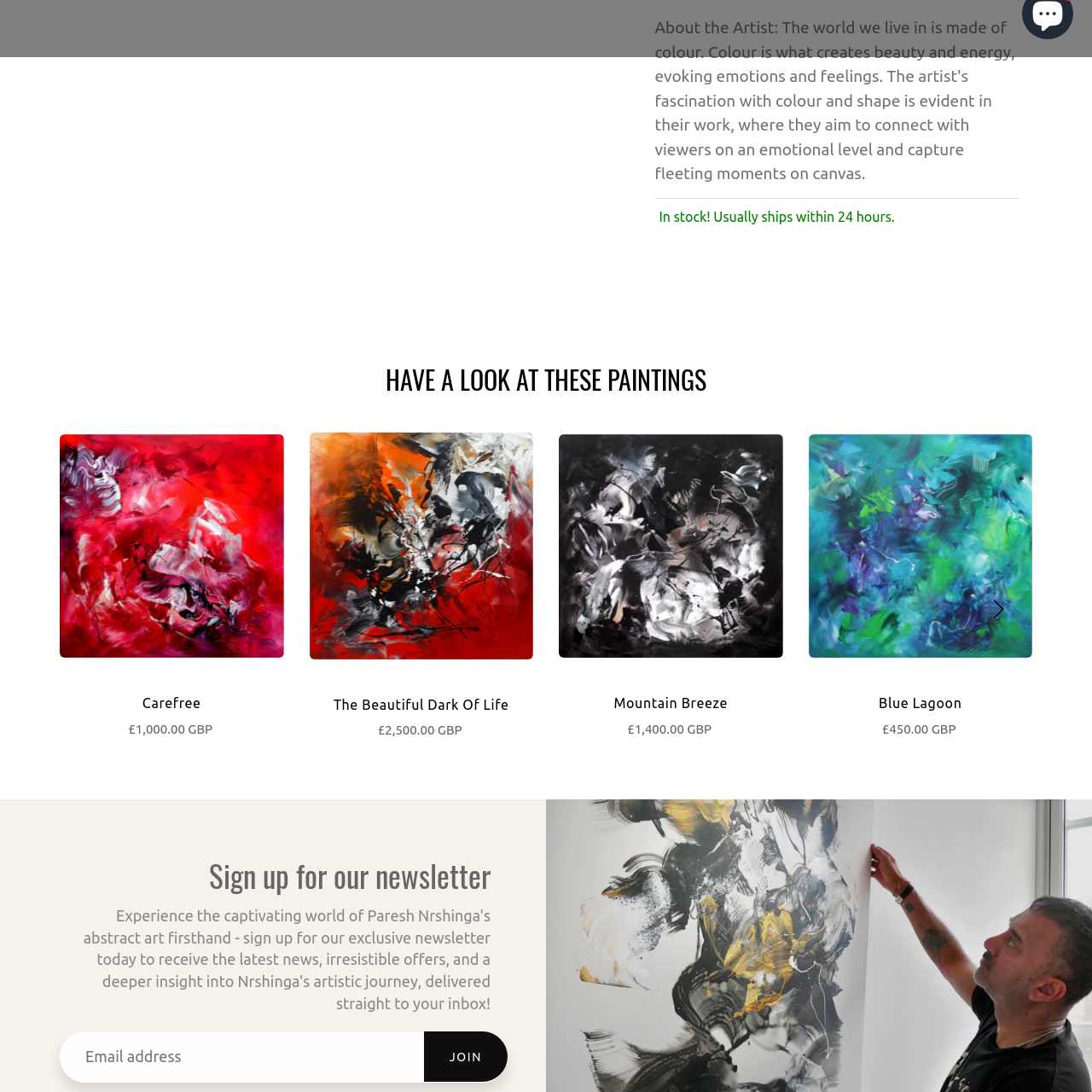Generate a detailed description of the image highlighted within the red border.

This image features a captivating piece of abstract art, characterized by vibrant colors and dynamic shapes that engage the viewer's imagination. It is presented in a gallery setting, likely emphasizing the theme of contemporary artistic expression. Accompanying the artwork, lower down the page, you’ll find enticing details about other paintings, such as "Carefree," "The Beautiful Dark Of Life," "Mountain Breeze," and "Blue Lagoon," each with their respective prices. The header invites potential buyers to explore these selections further, promoting an atmosphere of aesthetic appreciation and consumer interest within the art market. This setting suggests the artwork may often be in stock and ready for shipping within 24 hours.